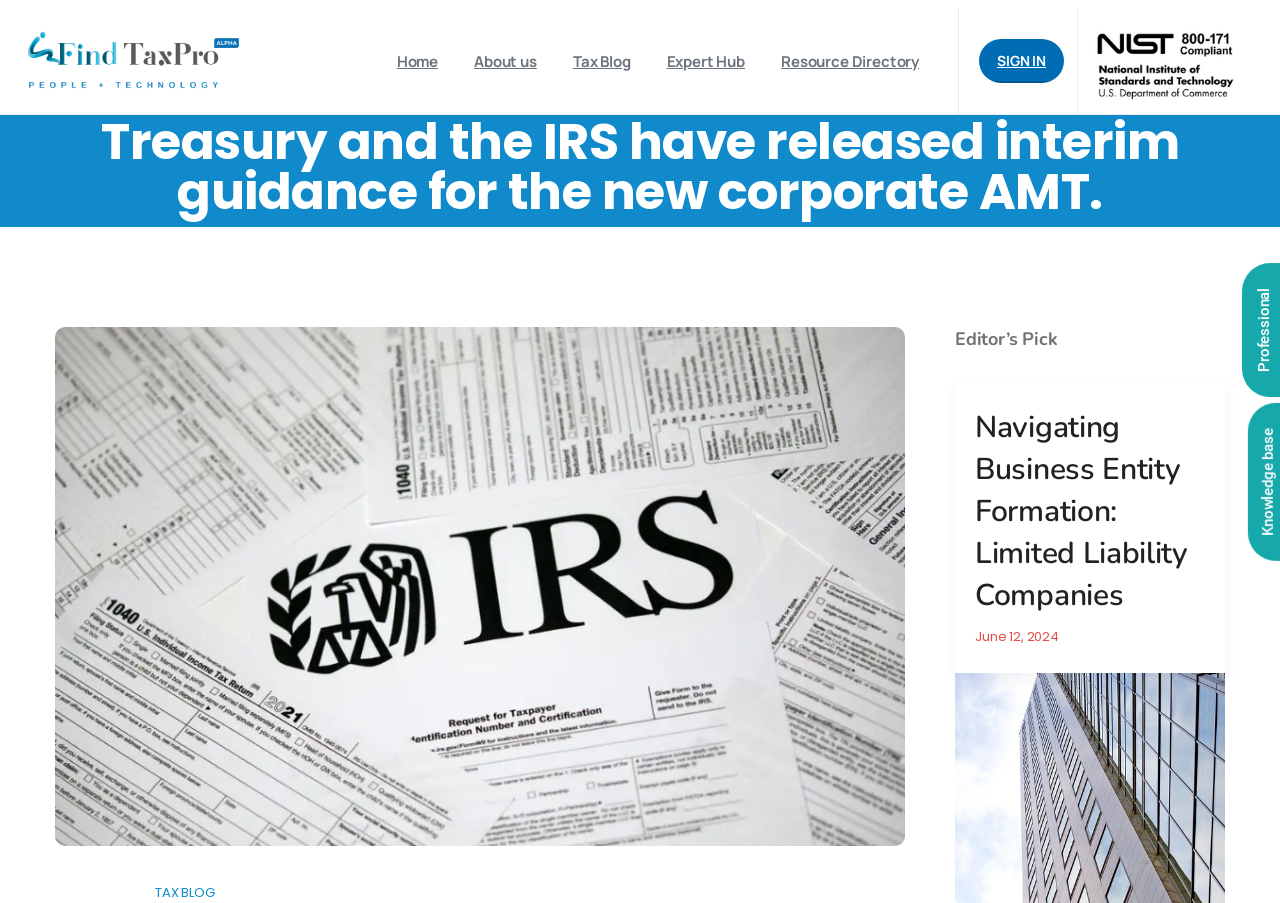Locate the bounding box coordinates of the element you need to click to accomplish the task described by this instruction: "Read the article about 'Navigating Business Entity Formation: Limited Liability Companies'".

[0.762, 0.442, 0.941, 0.675]